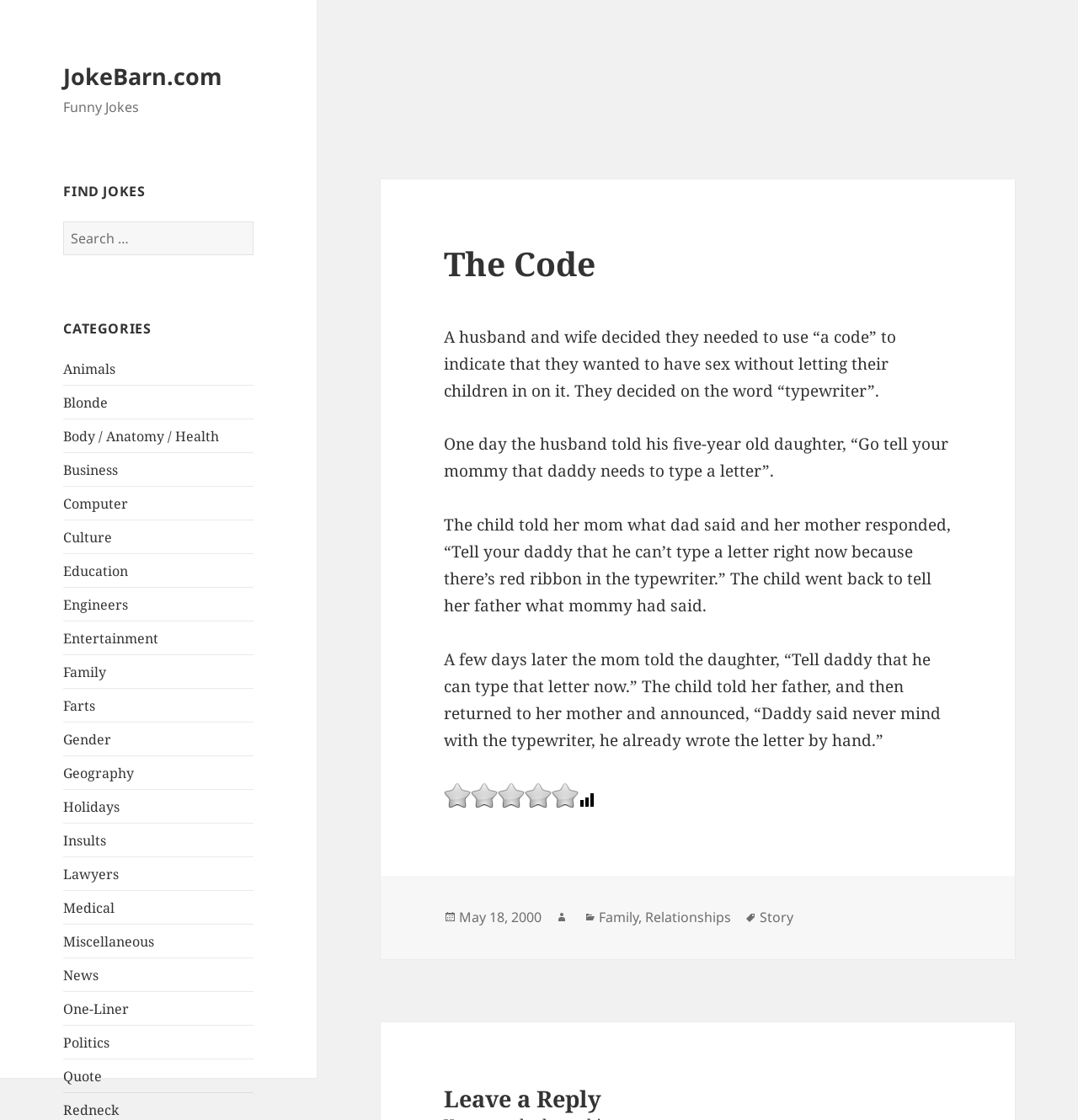Please reply to the following question with a single word or a short phrase:
What is the date of the joke posted on this page?

May 18, 2000